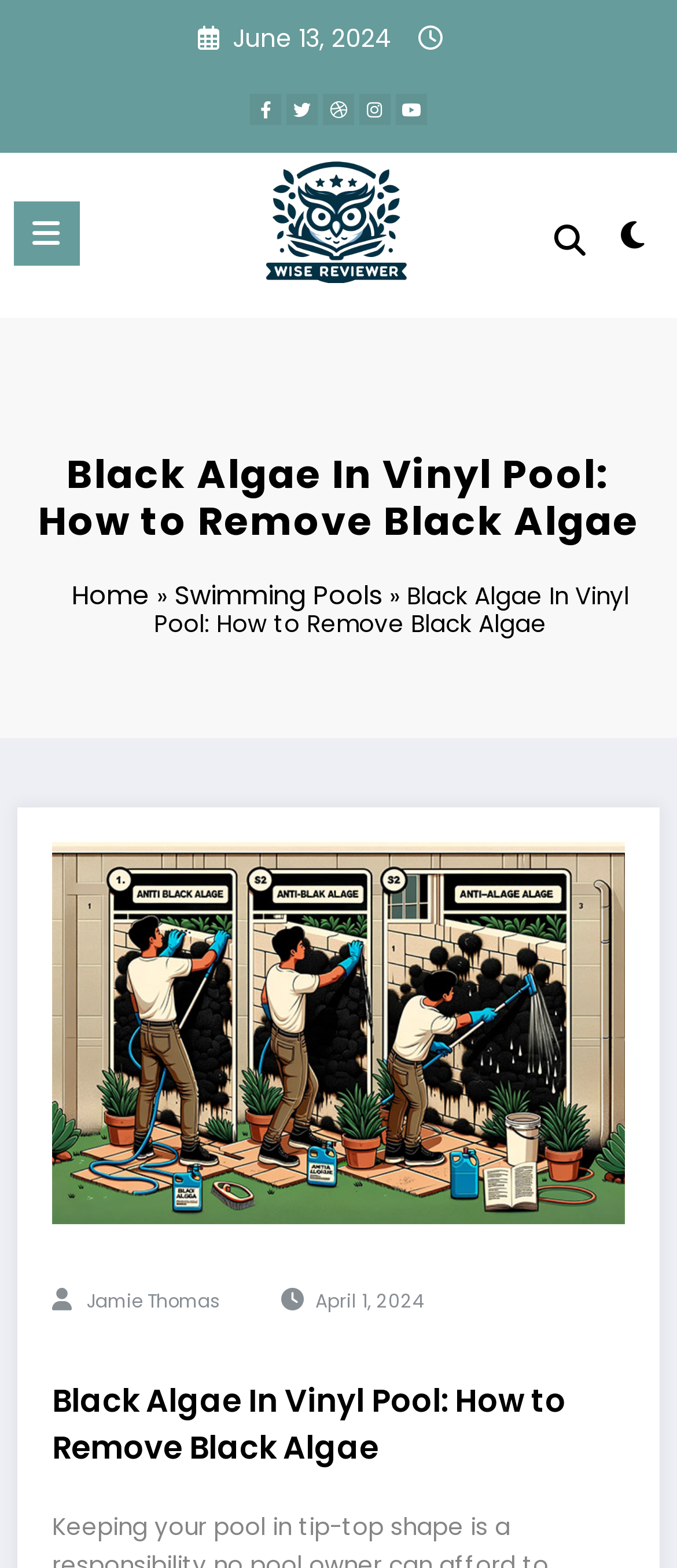Find and indicate the bounding box coordinates of the region you should select to follow the given instruction: "View the article by Jamie Thomas".

[0.128, 0.822, 0.326, 0.839]